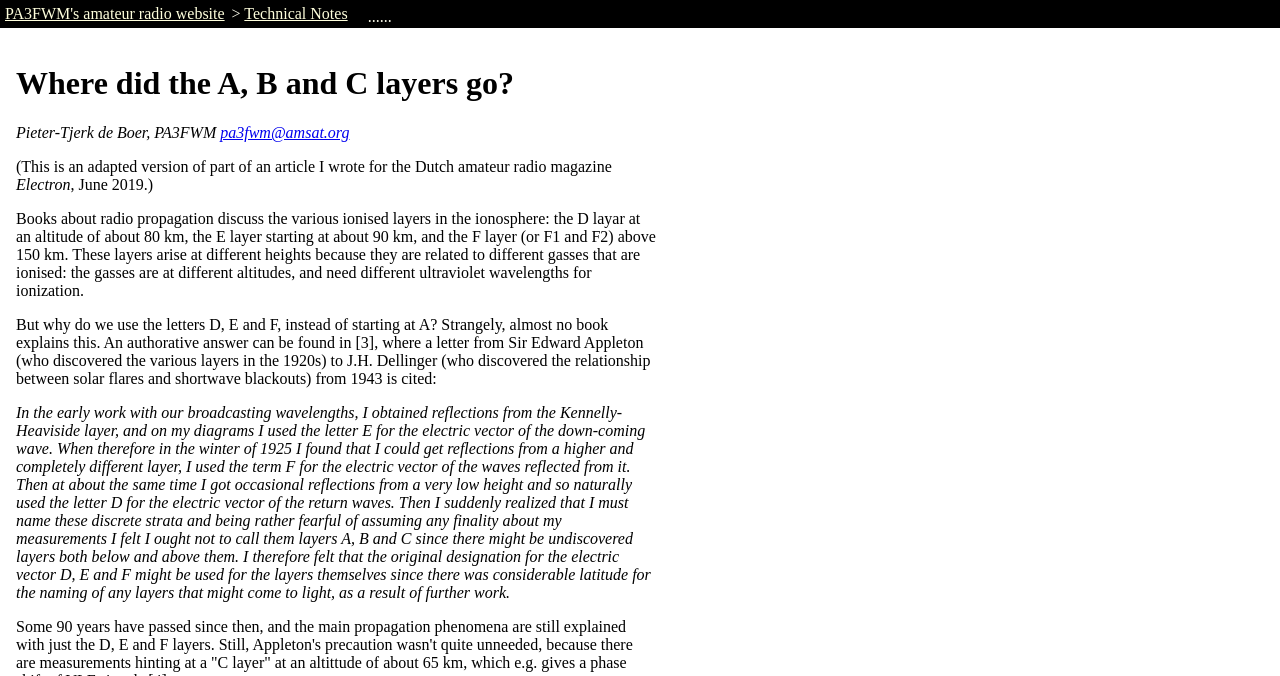Please identify the bounding box coordinates for the region that you need to click to follow this instruction: "Contact pa3fwm@amsat.org".

[0.172, 0.183, 0.273, 0.208]